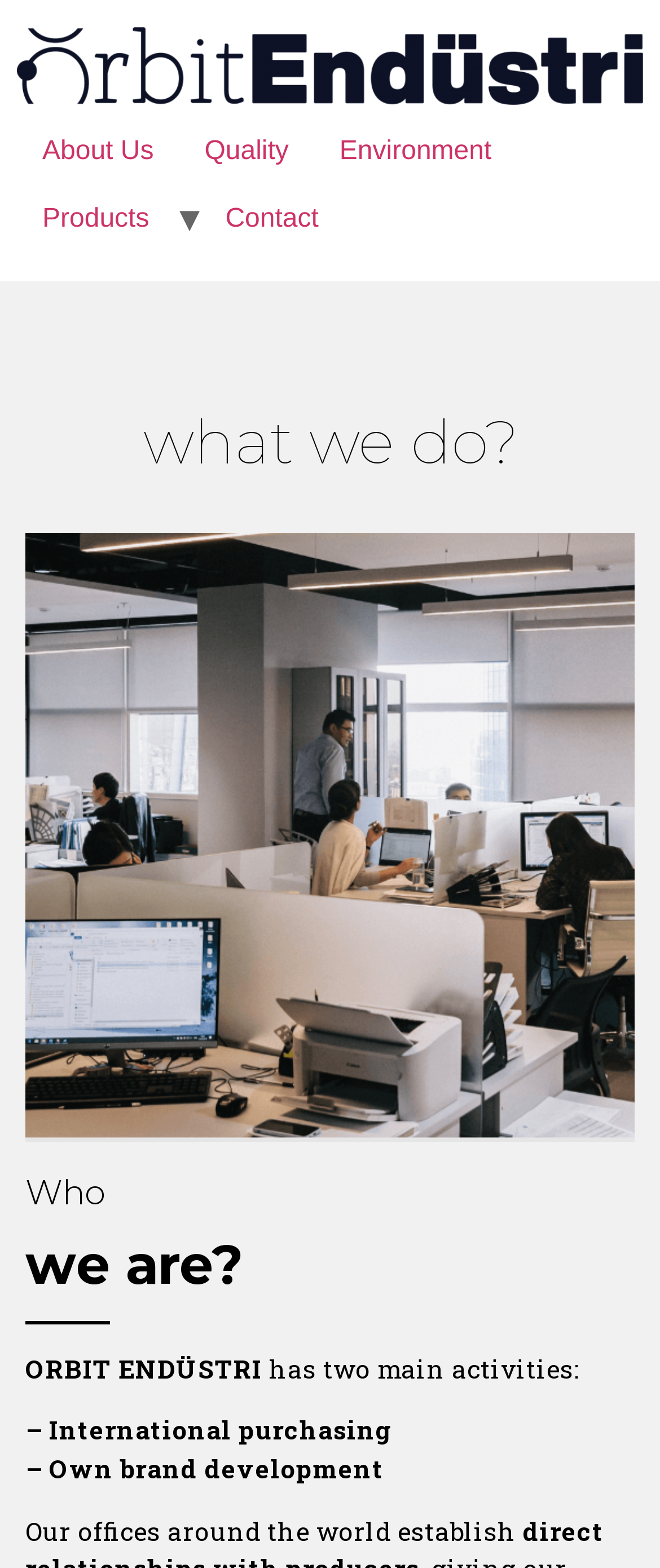Provide a brief response in the form of a single word or phrase:
What is the section title above 'Who we are?'

what we do?